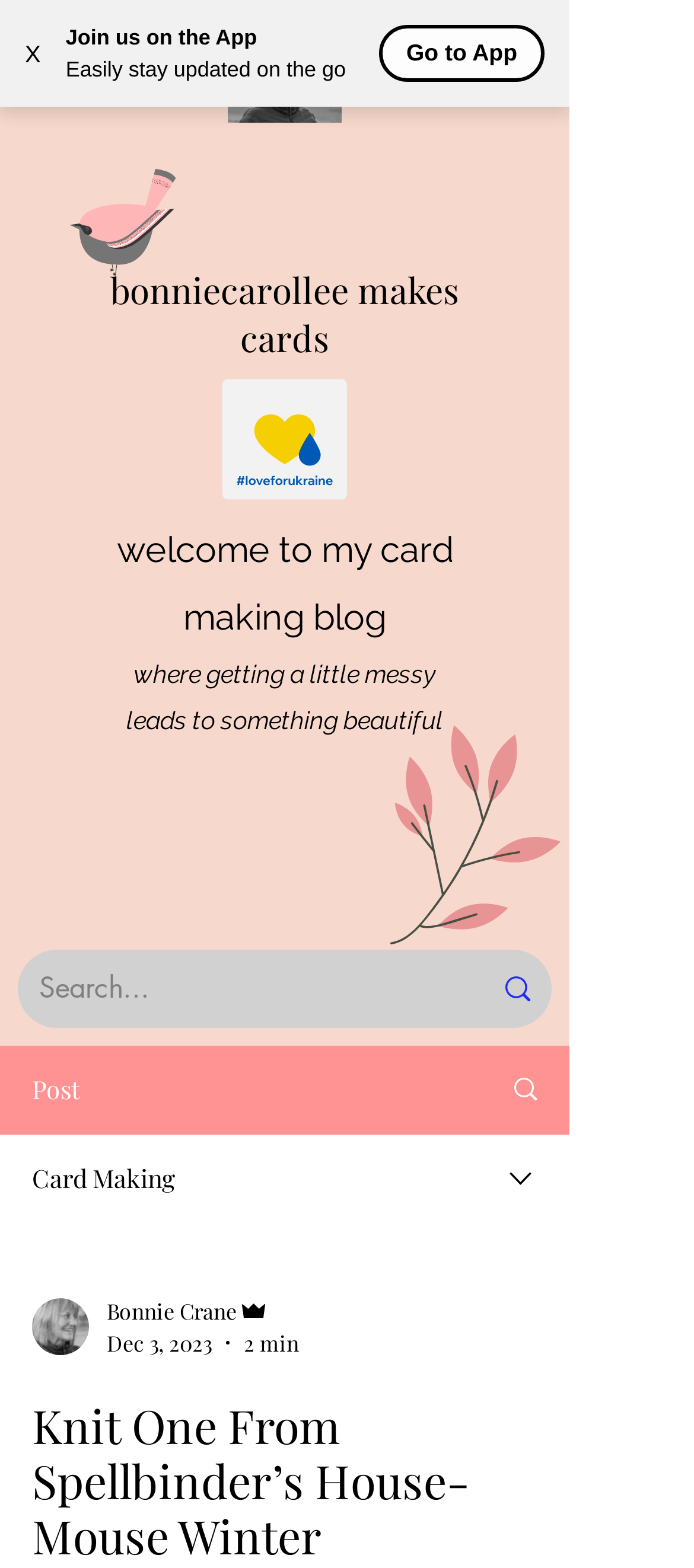Refer to the screenshot and answer the following question in detail:
What is the name of the blogger?

I inferred this answer by looking at the combobox element with the text 'Bonnie Crane' and the image of the writer's picture, which suggests that Bonnie Crane is the author of the blog.